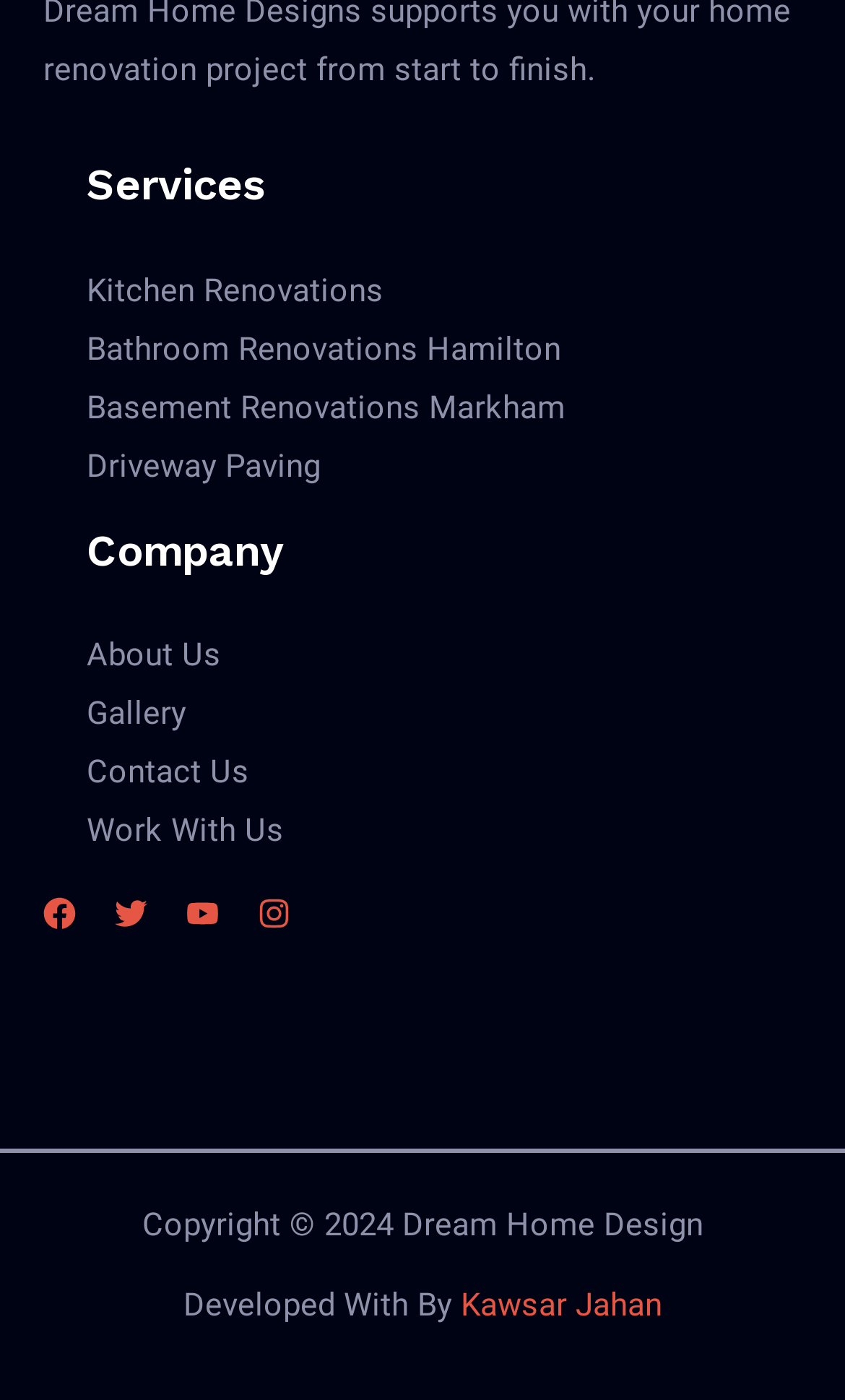How many services are listed under 'Services'?
Refer to the image and provide a one-word or short phrase answer.

4